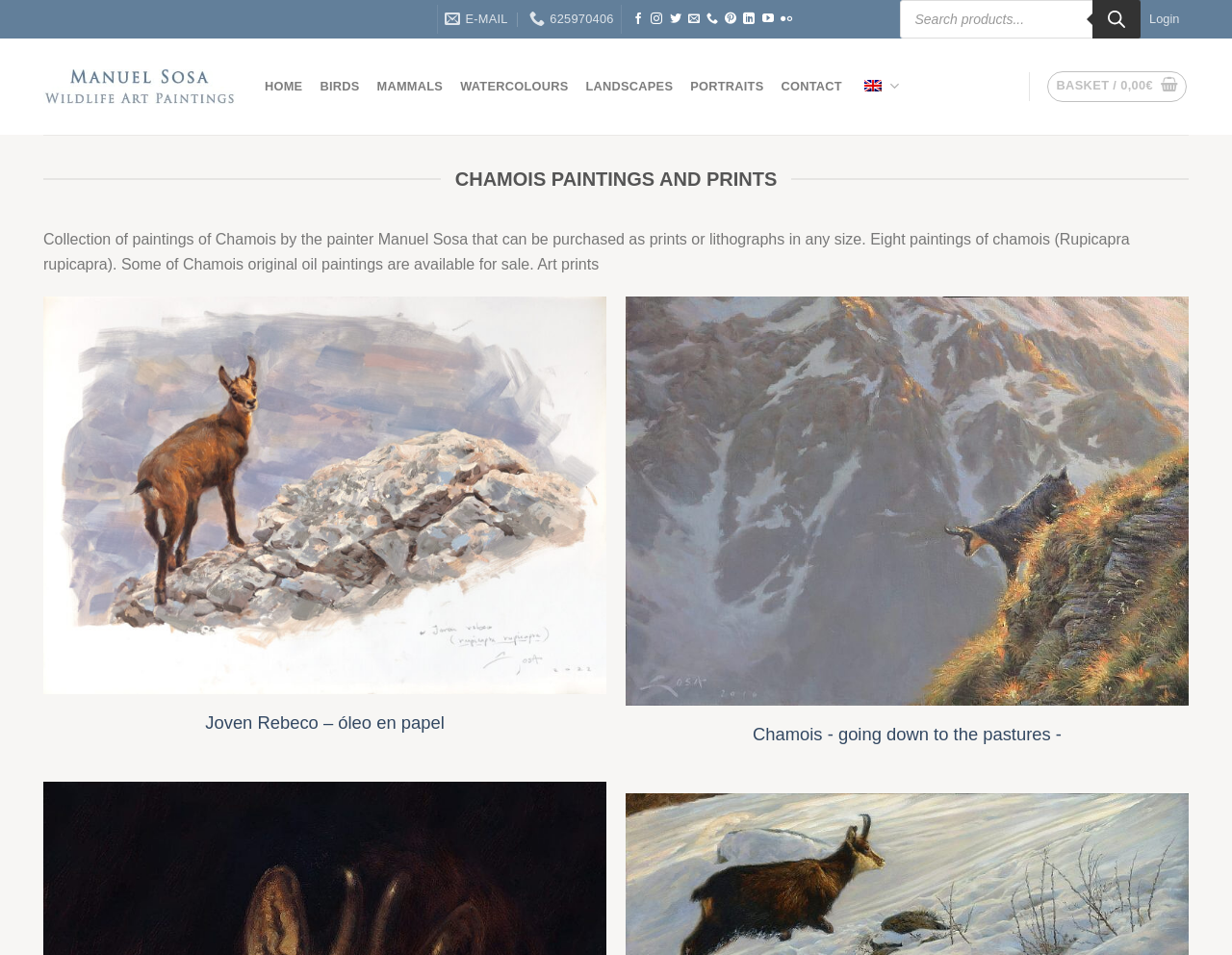Kindly determine the bounding box coordinates for the area that needs to be clicked to execute this instruction: "View Manuel Sosa Wildlife Art Paintings".

[0.035, 0.072, 0.191, 0.109]